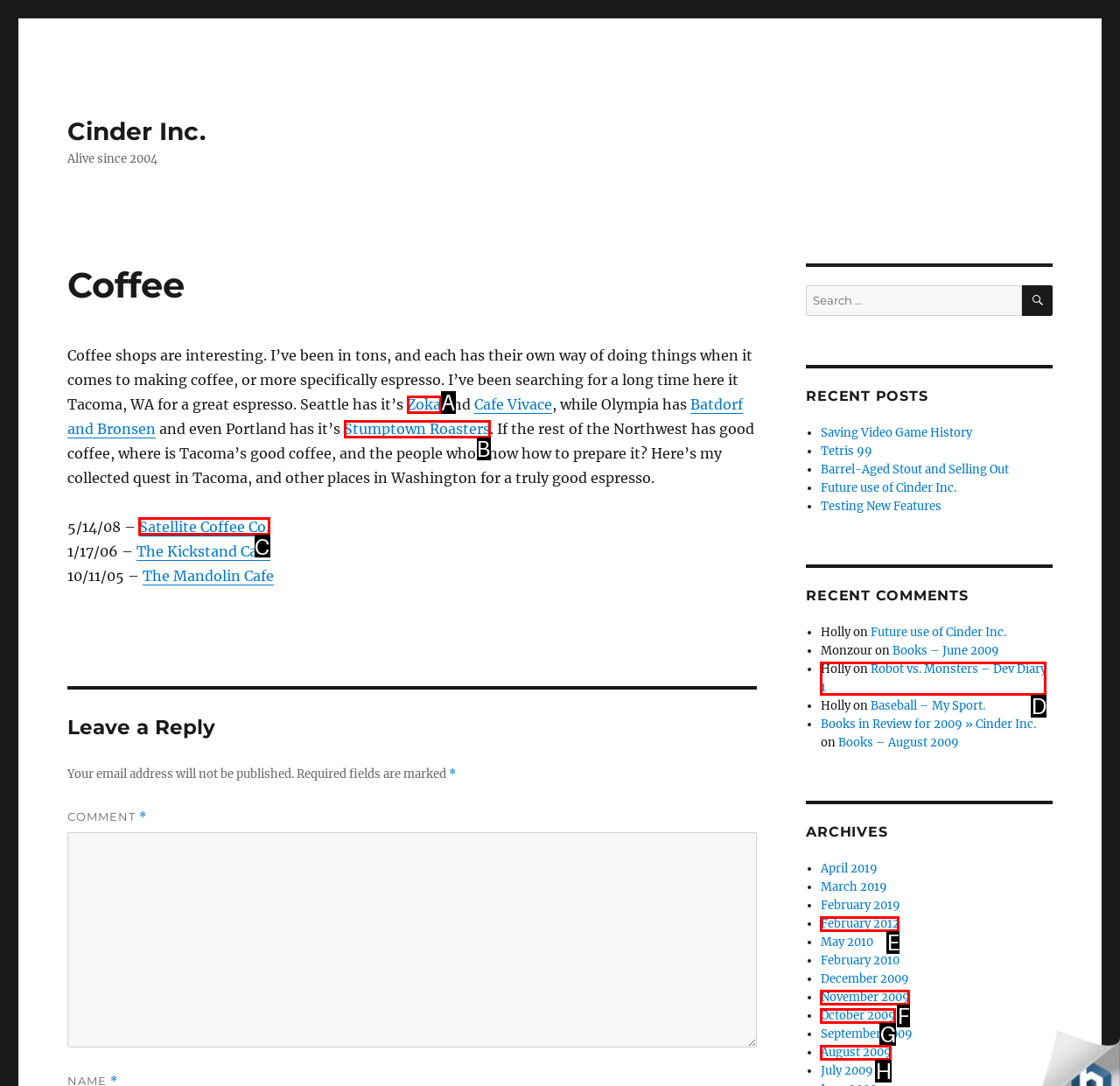Select the appropriate HTML element that needs to be clicked to finish the task: Click on Satellite Coffee Co.
Reply with the letter of the chosen option.

C